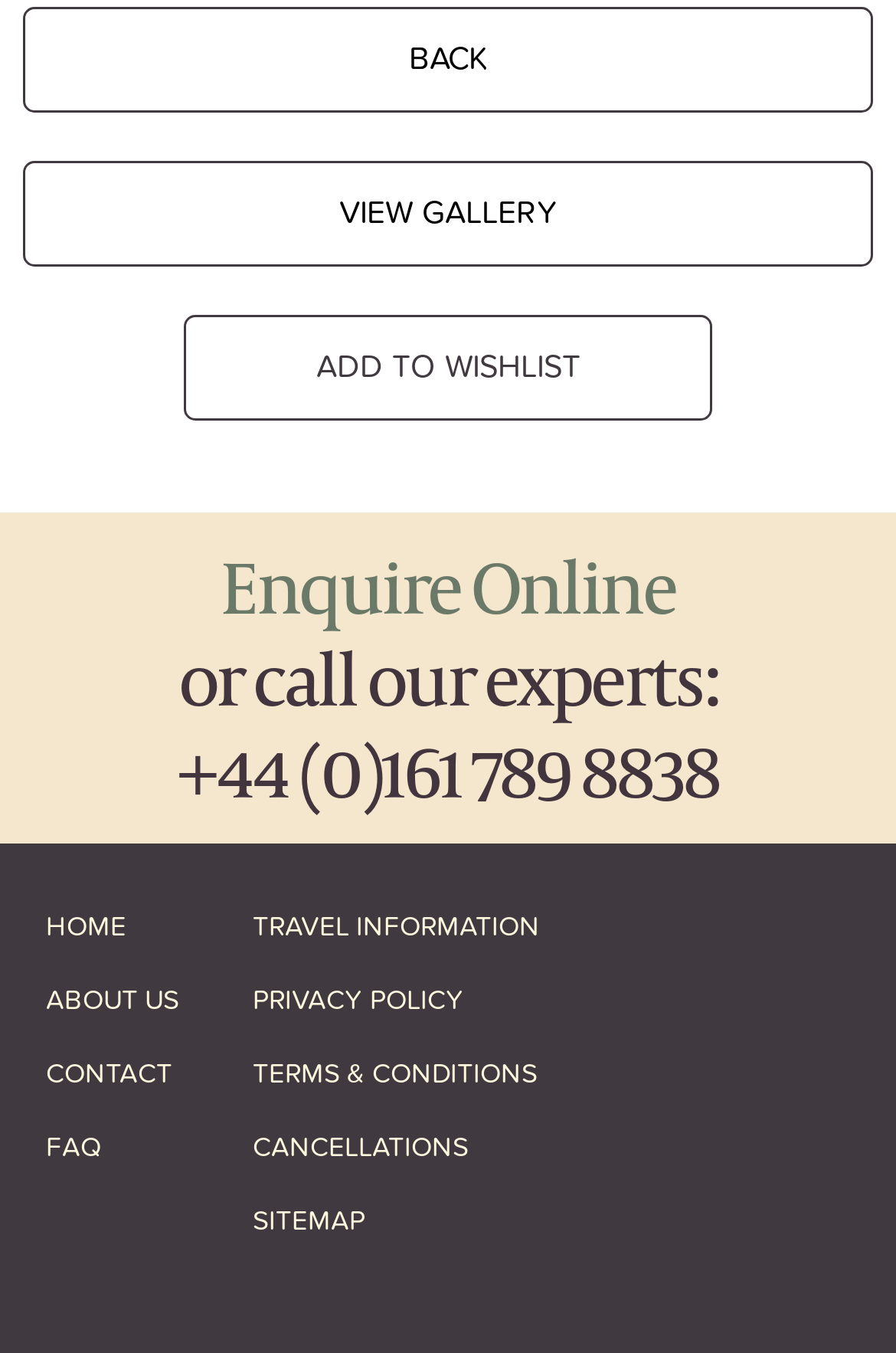What is the phone number to call the experts?
Please utilize the information in the image to give a detailed response to the question.

I found the phone number by looking at the link with the text '+44 (0)161 789 8838' which has a bounding box coordinate of [0.198, 0.531, 0.802, 0.604]. This link is located below the text 'or call our experts:'.